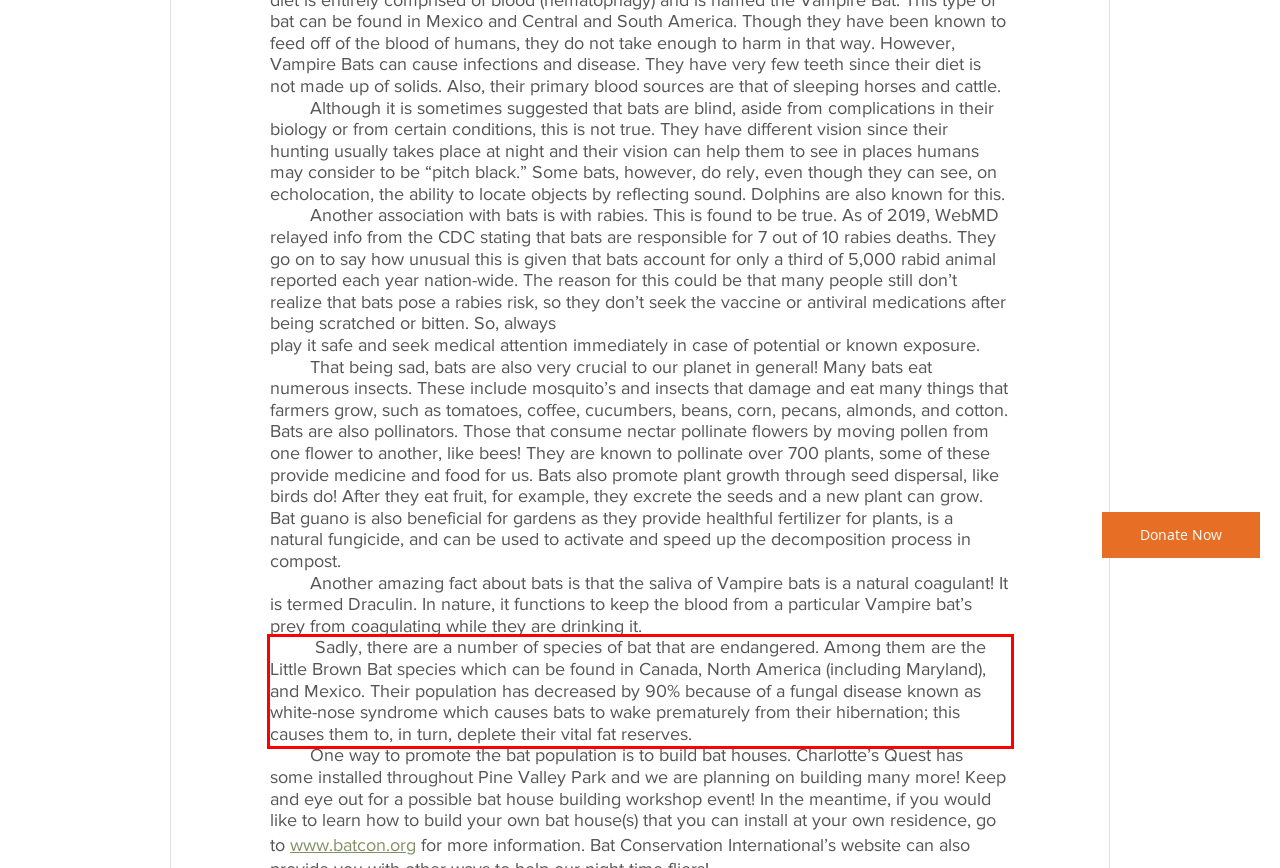With the provided screenshot of a webpage, locate the red bounding box and perform OCR to extract the text content inside it.

Sadly, there are a number of species of bat that are endangered. Among them are the Little Brown Bat species which can be found in Canada, North America (including Maryland), and Mexico. Their population has decreased by 90% because of a fungal disease known as white-nose syndrome which causes bats to wake prematurely from their hibernation; this causes them to, in turn, deplete their vital fat reserves.